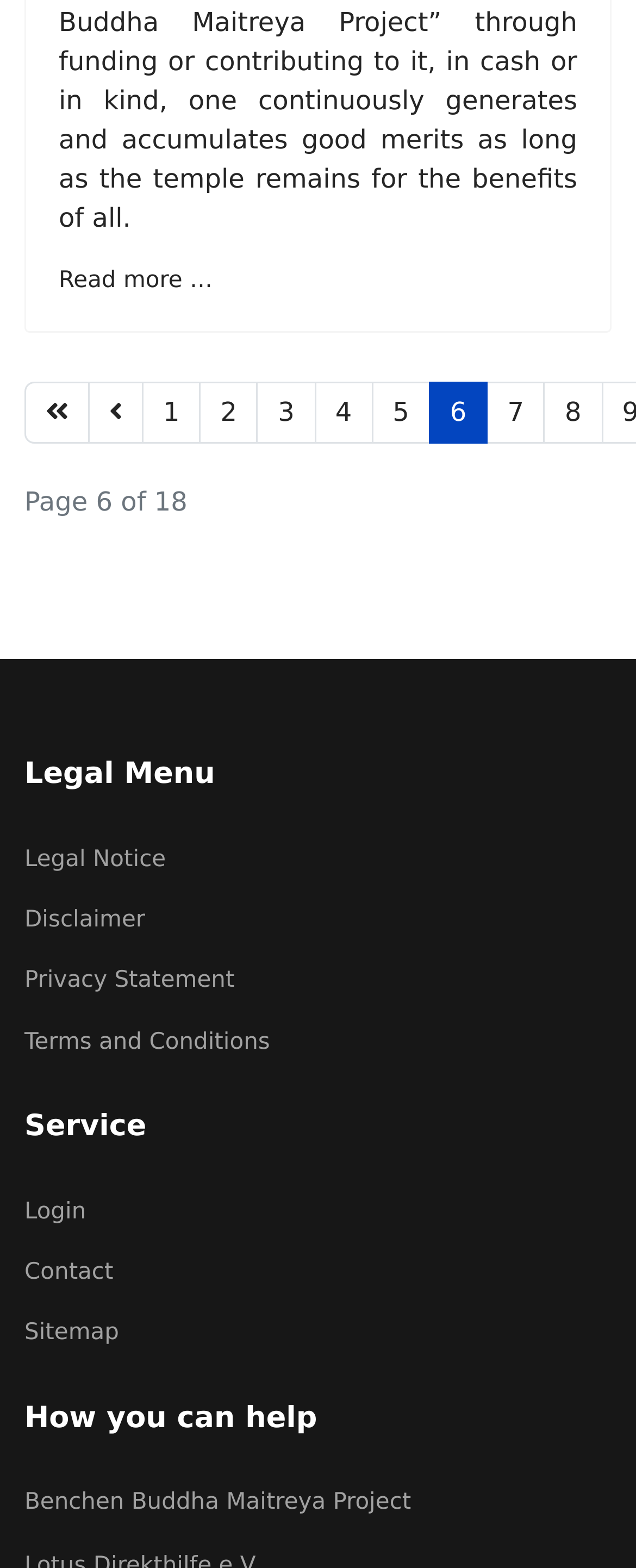Give a short answer to this question using one word or a phrase:
What is the purpose of the 'How you can help' section?

To provide ways to support the Benchen Buddha Maitreya Project